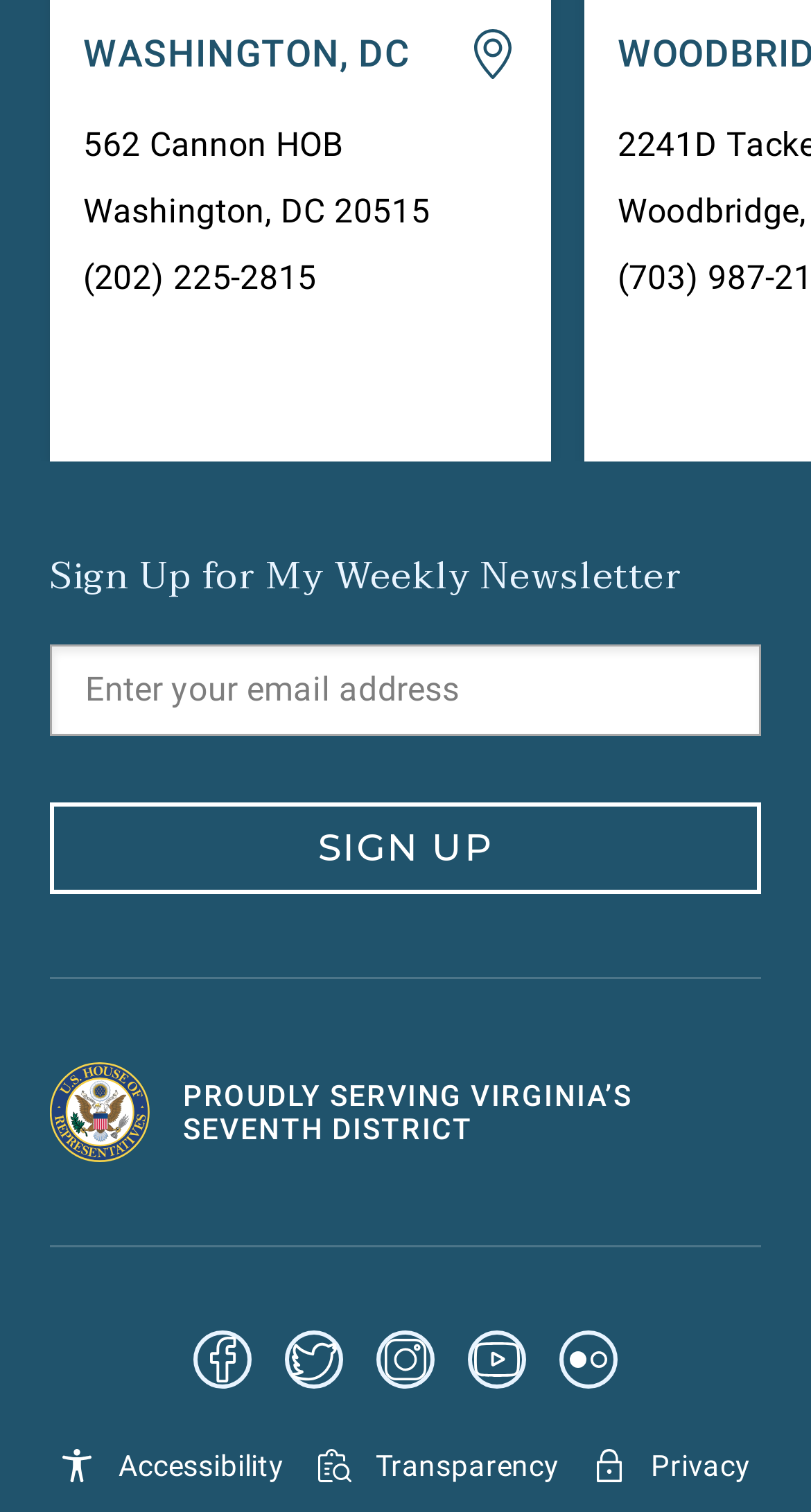Locate the bounding box coordinates of the area where you should click to accomplish the instruction: "Visit Facebook page".

[0.238, 0.88, 0.31, 0.918]